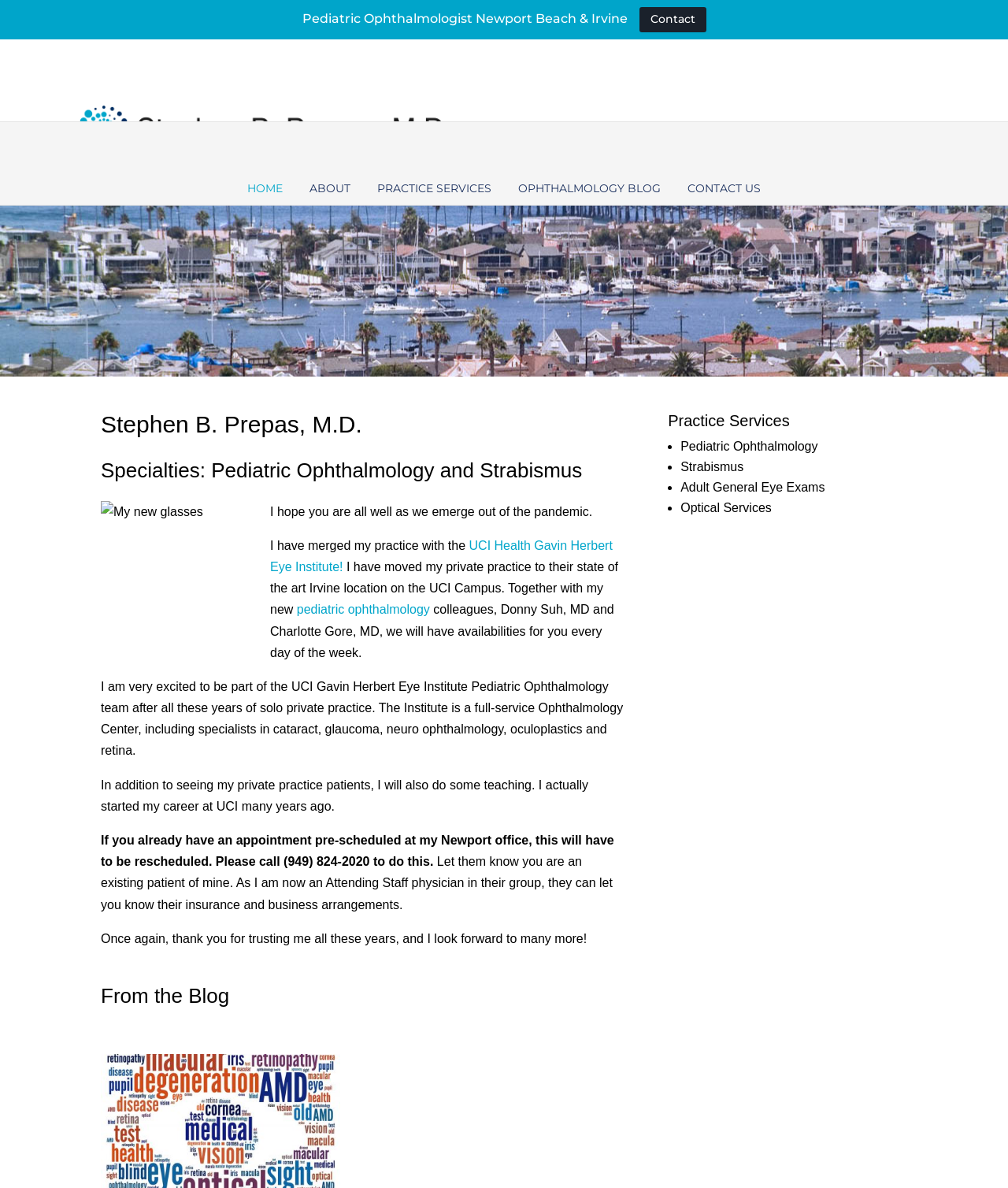What is the doctor's name?
Using the visual information, answer the question in a single word or phrase.

Stephen B. Prepas